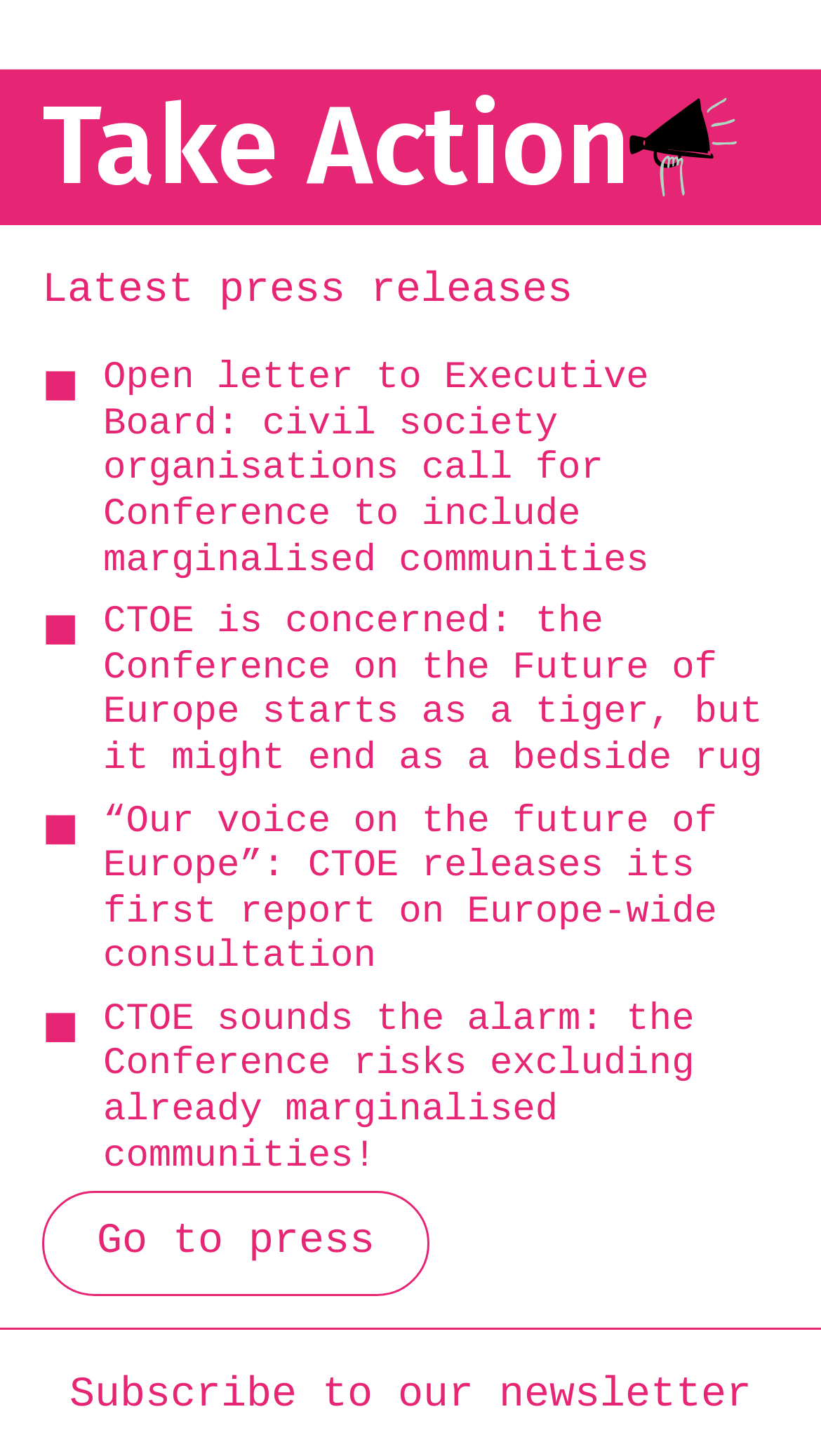Find the bounding box coordinates corresponding to the UI element with the description: "Take Action". The coordinates should be formatted as [left, top, right, bottom], with values as floats between 0 and 1.

[0.0, 0.049, 1.0, 0.154]